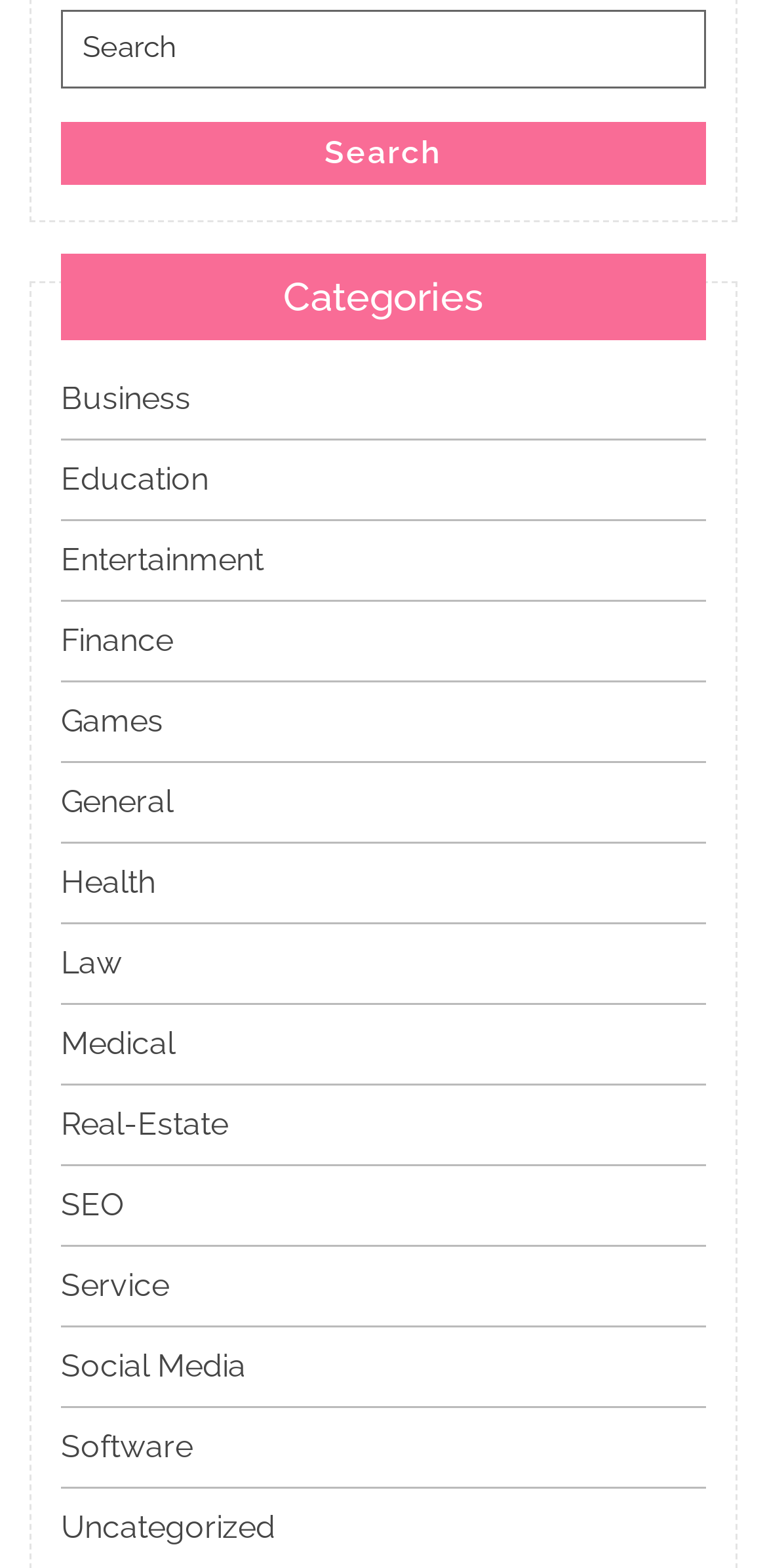Please identify the bounding box coordinates of the area that needs to be clicked to fulfill the following instruction: "View the Health category."

[0.079, 0.55, 0.203, 0.574]